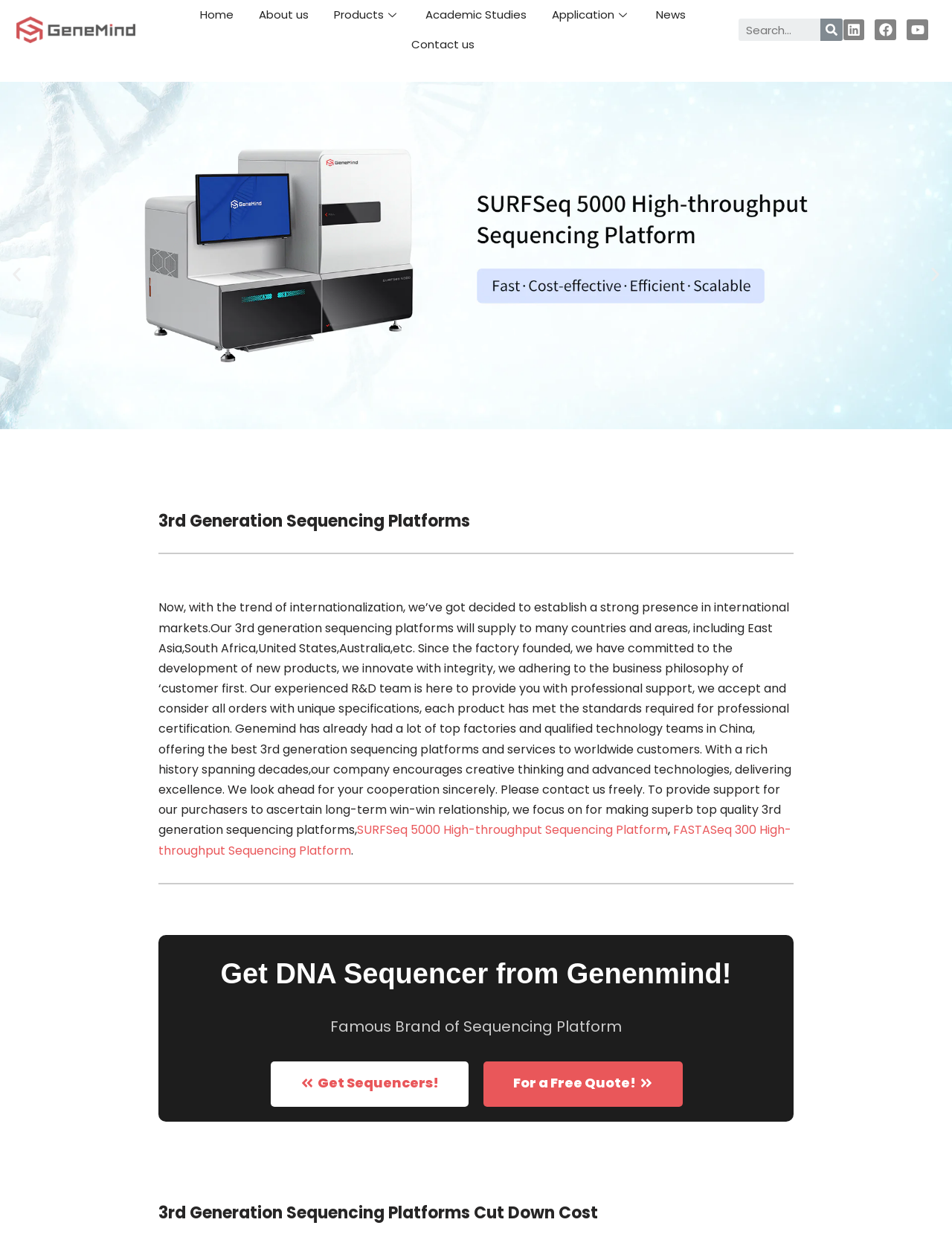Generate a comprehensive description of the webpage content.

The webpage is about 3rd Generation Sequencing Platforms by GeneMind Biosciences. At the top, there is a navigation menu with links to "Home", "About us", "Products", "Academic Studies", "Application", "News", and "Contact us". On the right side of the navigation menu, there is a search bar with a search button and a magnifying glass icon.

Below the navigation menu, there is a large banner image that spans the entire width of the page. The banner has navigation buttons to move to the previous or next slide.

The main content of the page starts with a heading "3rd Generation Sequencing Platforms" followed by a horizontal separator line. The text below the heading describes the company's goal to establish a strong presence in international markets and its commitment to developing new products with integrity. The text also highlights the company's experienced R&D team and its ability to provide professional support to customers.

There are two links to specific sequencing platforms, "SURFSeq 5000 High-throughput Sequencing Platform" and "FASTASeq 300 High-throughput Sequencing Platform", placed side by side. Another horizontal separator line separates the links from the rest of the content.

Further down, there are three calls-to-action buttons: "Get DNA Sequencer from Genenmind!", "Get Sequencers!", and "For a Free Quote!". These buttons are placed in a prominent position to encourage visitors to take action.

At the bottom of the page, there is a heading "3rd Generation Sequencing Platforms Cut Down Cost" and some social media links to LinkedIn, Facebook, and YouTube.

Throughout the page, there are several images, including the banner image, social media icons, and a magnifying glass icon in the search bar.